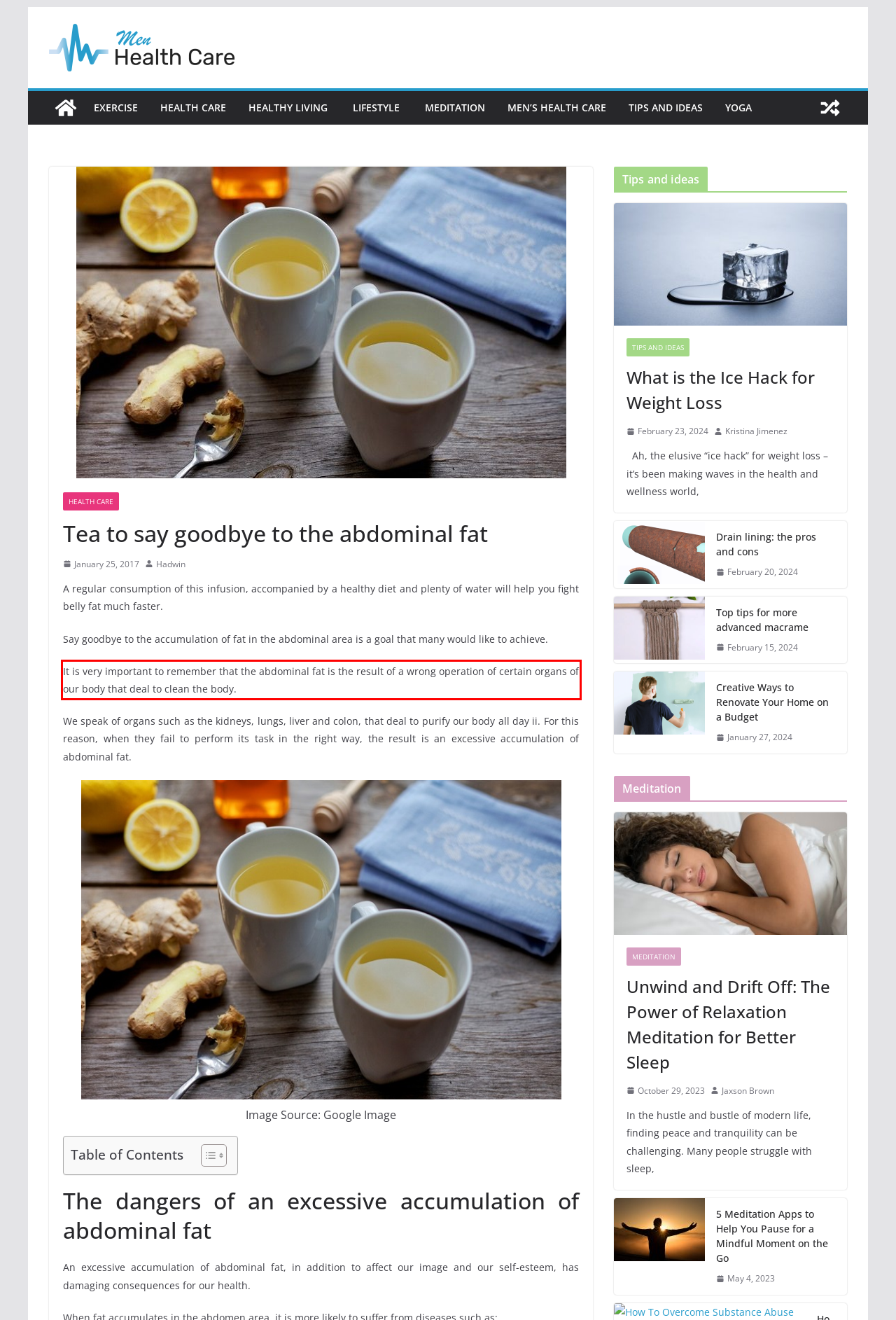You are given a screenshot showing a webpage with a red bounding box. Perform OCR to capture the text within the red bounding box.

It is very important to remember that the abdominal fat is the result of a wrong operation of certain organs of our body that deal to clean the body.